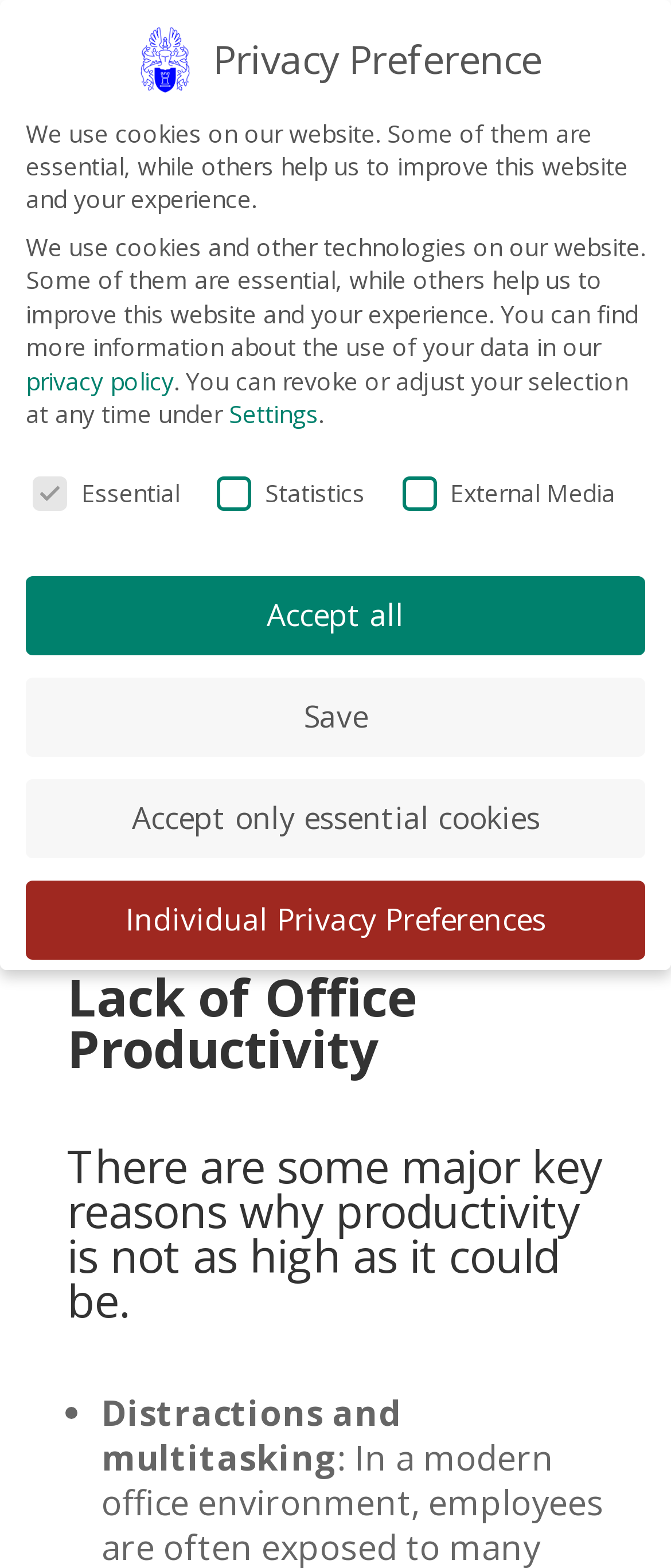Give an in-depth explanation of the webpage layout and content.

The webpage appears to be an article or blog post discussing the root causes of lack of office productivity. At the top, there is a logo and a link to "BeBetterBeYou" on the left side, accompanied by a heading that reads "IT DOESN'T HAVE TO BE LIKE THIS!" in a prominent font. Below this, there is a subheading that states "7 MAIN ROOT CAUSES OF LACK OF OFFICE PRODUCTIVITY".

The main content of the article is divided into sections, with headings that include "7 Root Causes of Lack of Office Productivity" and "There are some major key reasons why productivity is not as high as it could be." The article then lists out the root causes, with the first one being "Distractions and multitasking".

On the right side of the page, there is a section dedicated to privacy preferences, with a heading that reads "Privacy Preference". This section contains a paragraph of text explaining the use of cookies on the website, followed by a series of checkboxes and buttons that allow users to customize their privacy settings.

There are a total of 9 buttons on the page, including "Accept all", "Save", "Accept only essential cookies", and "Individual Privacy Preferences", among others. Some of these buttons are hidden, but they are still present in the accessibility tree.

In terms of images, there is only one image on the page, which is the logo for "BeBetterBeYou" located at the top left corner.